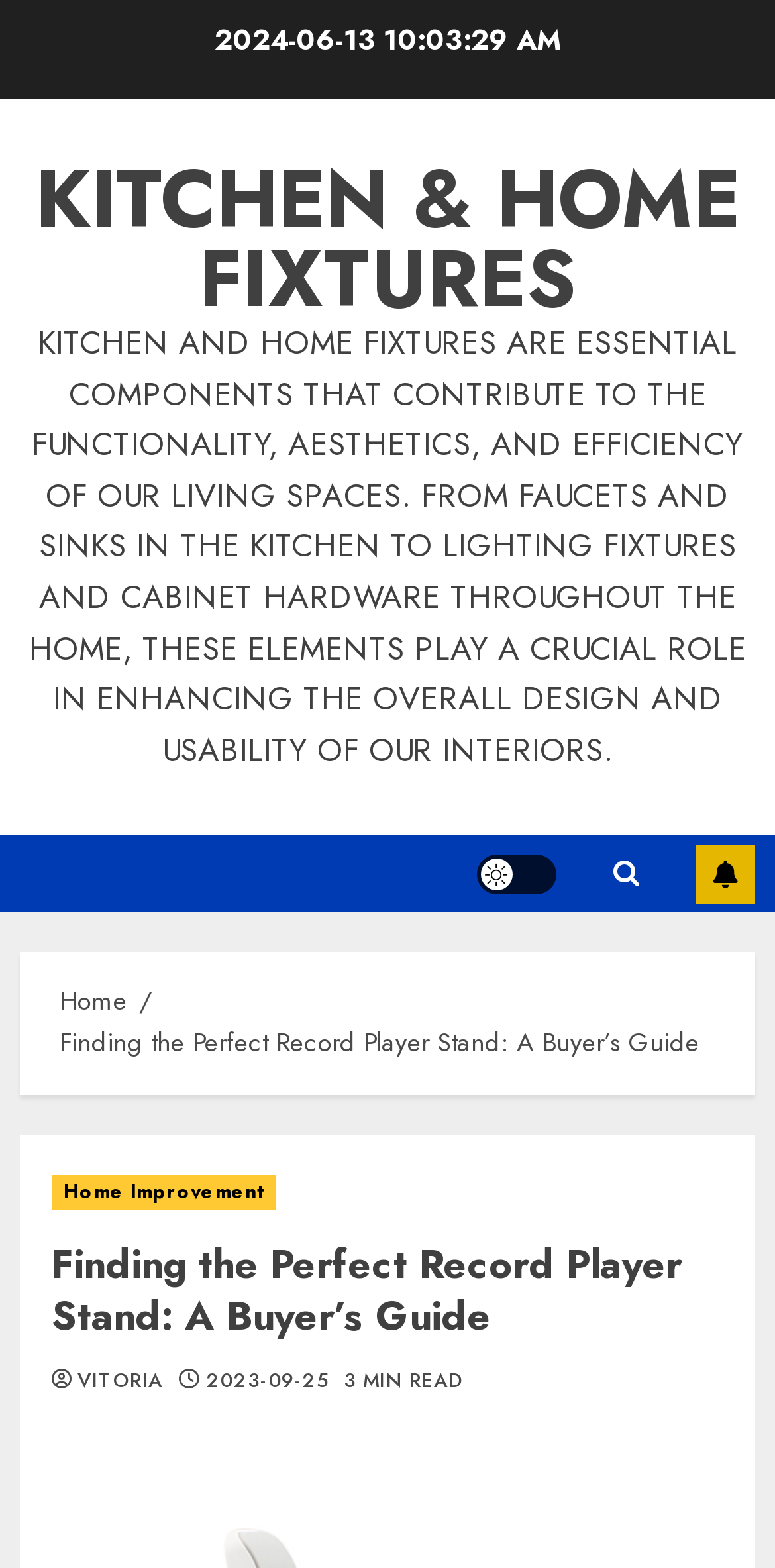Please answer the following query using a single word or phrase: 
What is the purpose of the 'Light/Dark Button'?

To switch between light and dark modes